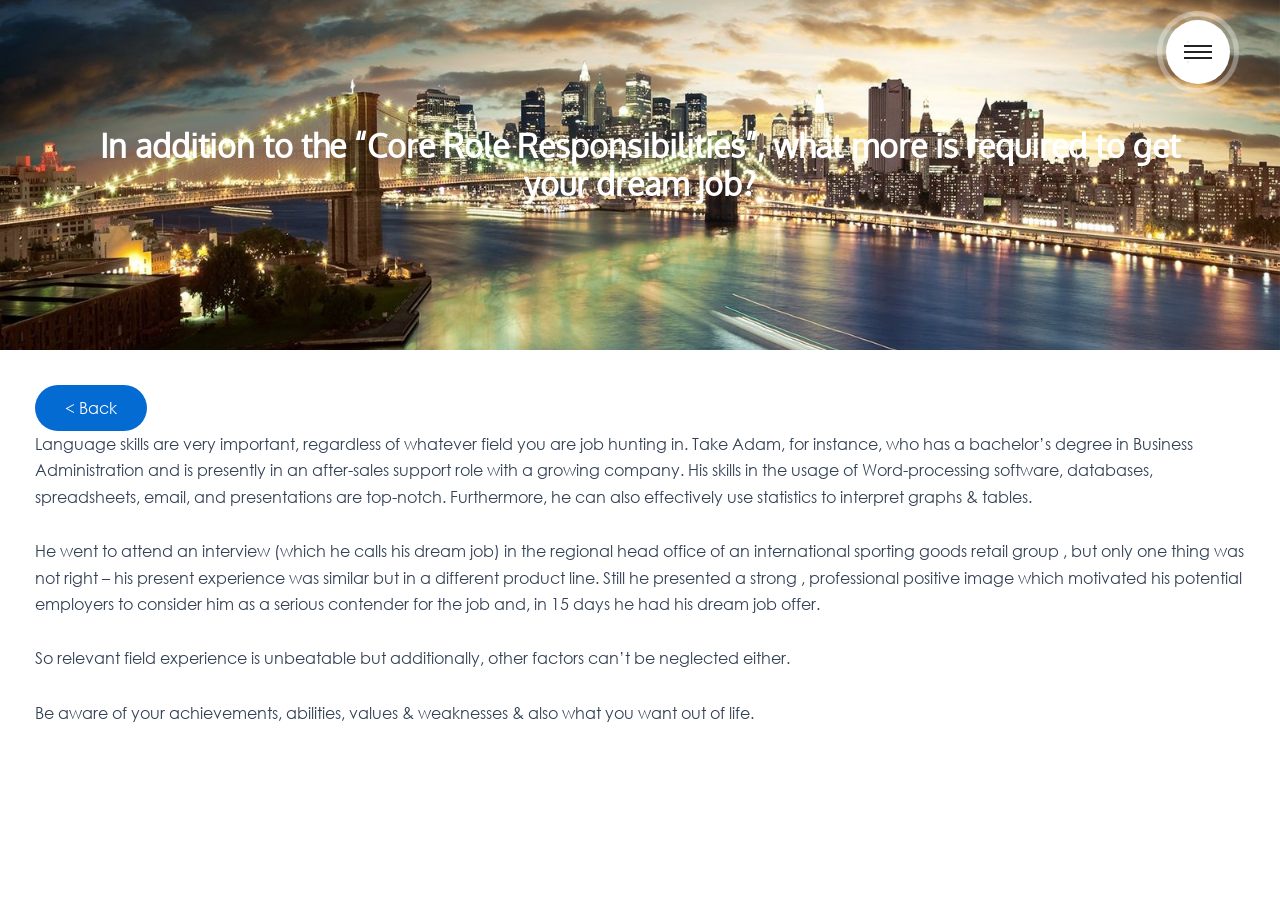Give an in-depth explanation of the webpage layout and content.

The webpage appears to be a blog or article page, with a focus on career development and job hunting. At the top of the page, there is a navigation menu with 7 links: "Home", "About Us", "Client", "Candidate", "Articles & Blogs", "Case Studies", and "Customer Experience", followed by a "Jobs" link. These links are aligned horizontally and take up about half of the page's width.

Below the navigation menu, there is a heading that repeats the title of the page, "In addition to the “Core Role Responsibilities”, what more is required to get your dream job?".

On the left side of the page, there is a "Back" link, which is positioned above a block of text. The text is divided into four paragraphs, which describe a scenario where a job candidate, Adam, lands his dream job despite not having direct experience in the product line. The paragraphs highlight the importance of language skills, relevant field experience, and self-awareness in getting a dream job.

The text block takes up most of the page's width, with the paragraphs stacked vertically. The font size and style are consistent throughout the text, making it easy to read. Overall, the webpage has a clean and simple layout, with a focus on conveying information and advice to job seekers.